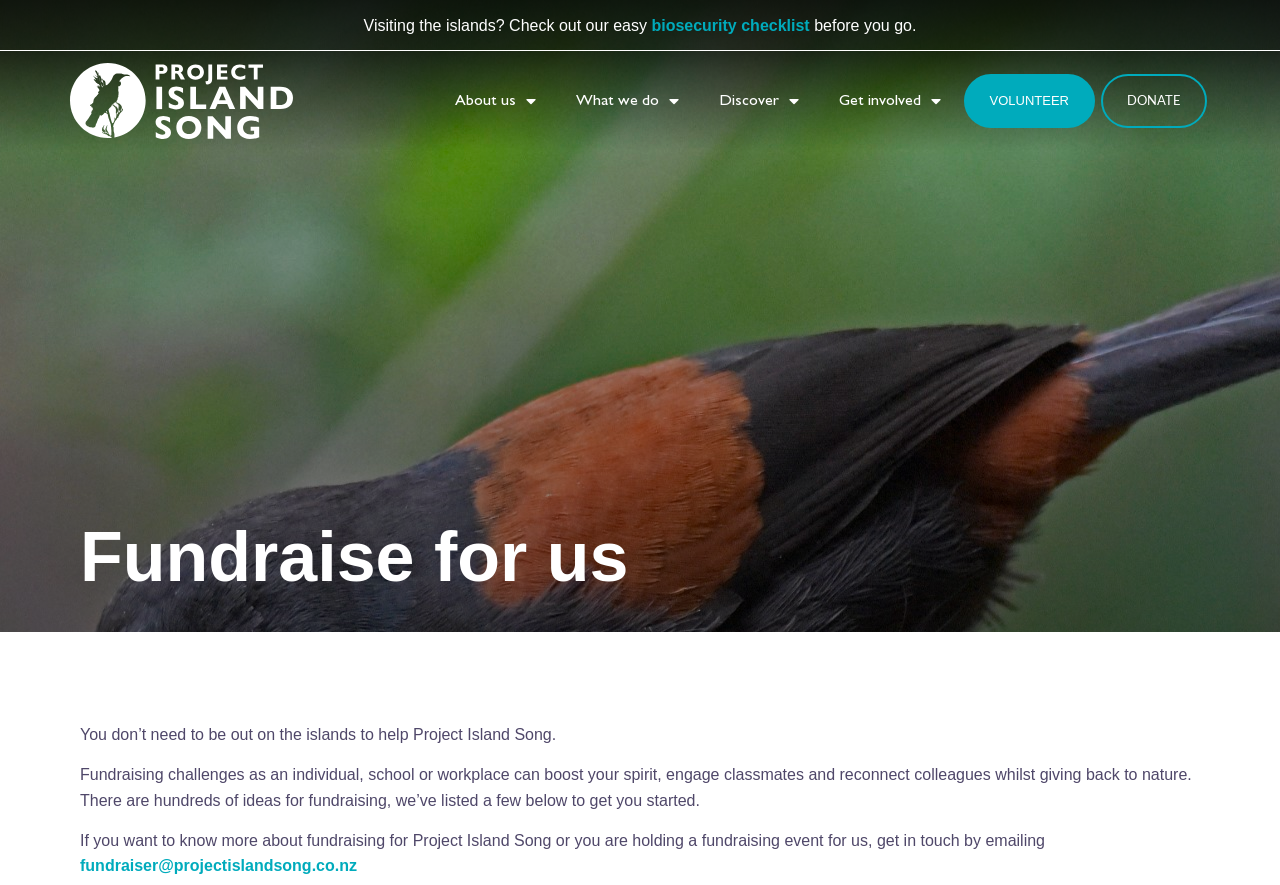Please identify the bounding box coordinates of where to click in order to follow the instruction: "Donate to Project Island Song".

[0.86, 0.084, 0.943, 0.144]